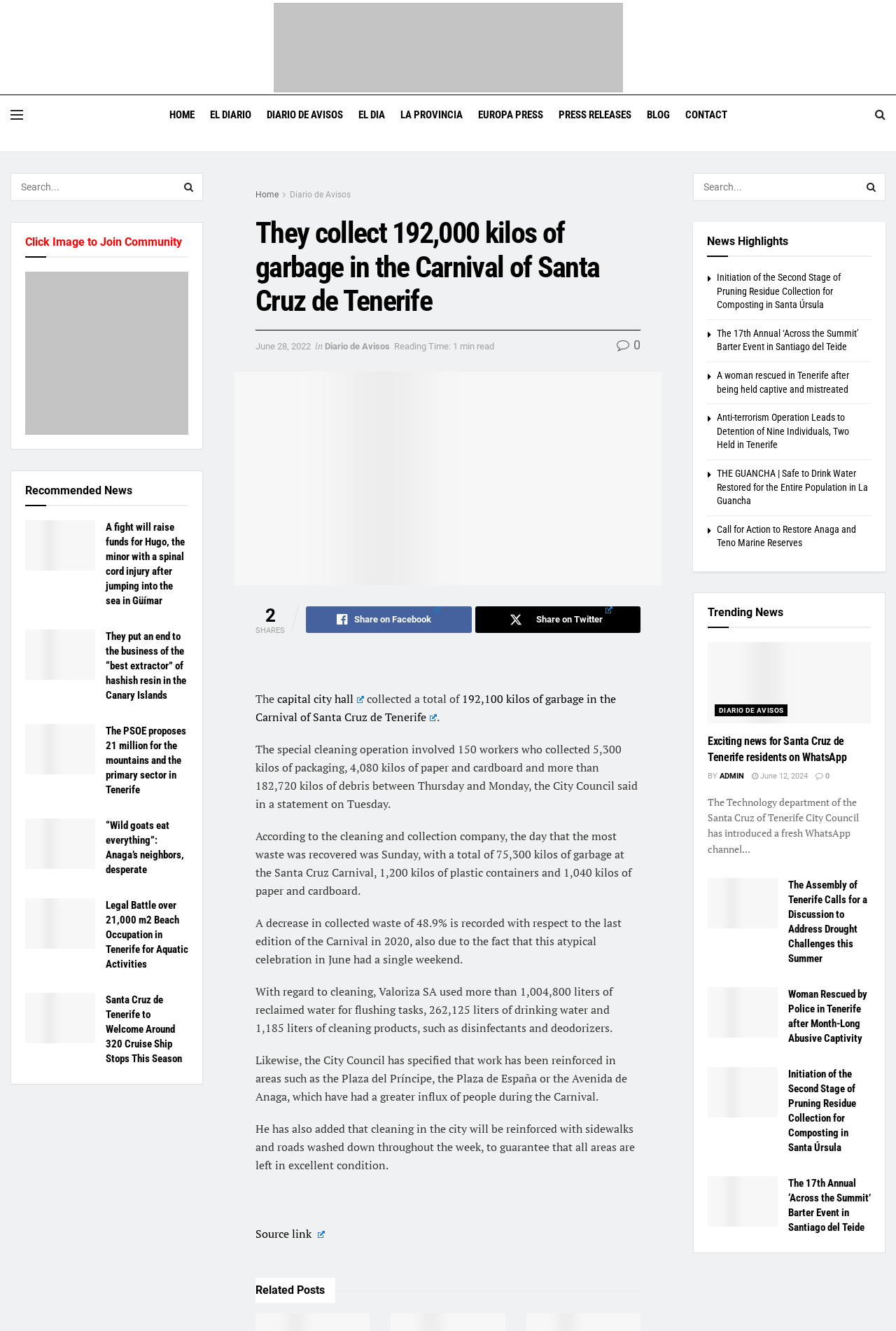What is the percentage decrease in collected waste compared to the last edition of the Carnival in 2020?
Provide a detailed answer to the question, using the image to inform your response.

According to the article, a decrease in collected waste of 48.9% is recorded with respect to the last edition of the Carnival in 2020, also due to the fact that this atypical celebration in June had a single weekend.